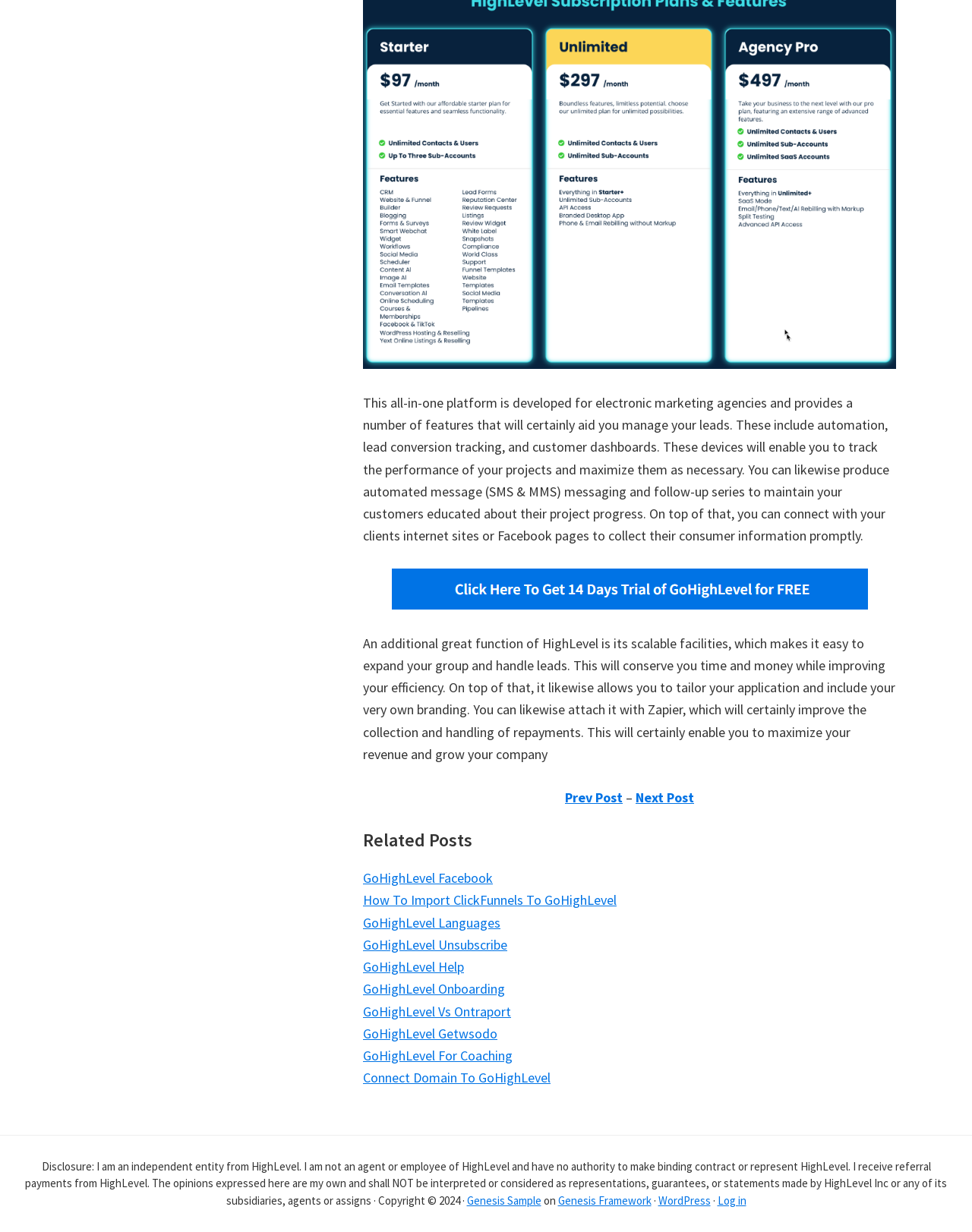What can be customized in the HighLevel application?
Please provide a detailed and thorough answer to the question.

According to the StaticText element with ID 189, one of the features of HighLevel is that it allows users to tailor their application and include their own branding, making it easy to expand their team and manage leads.